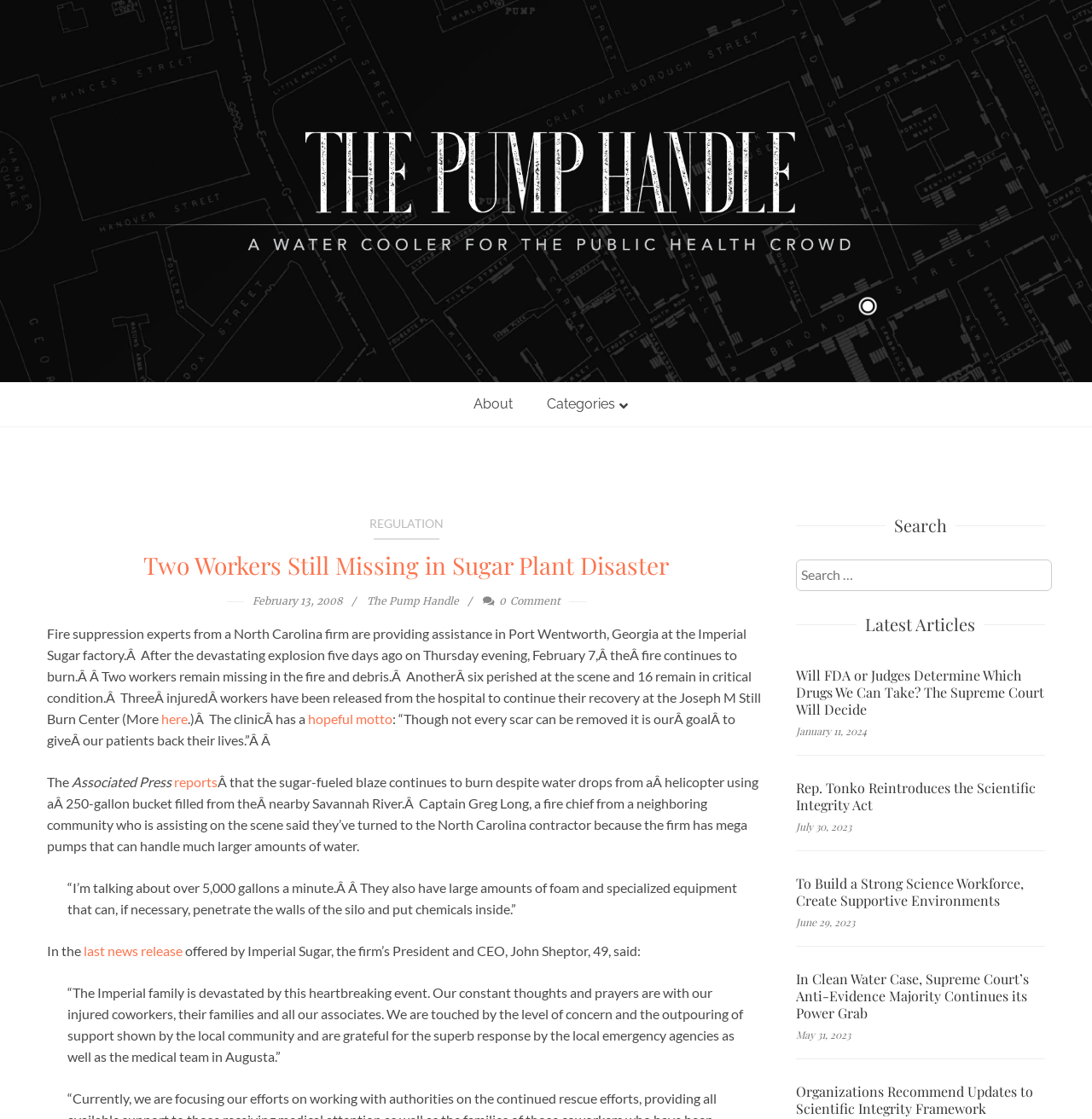Please locate the bounding box coordinates for the element that should be clicked to achieve the following instruction: "View the 'Header Logo'". Ensure the coordinates are given as four float numbers between 0 and 1, i.e., [left, top, right, bottom].

[0.07, 0.117, 0.93, 0.224]